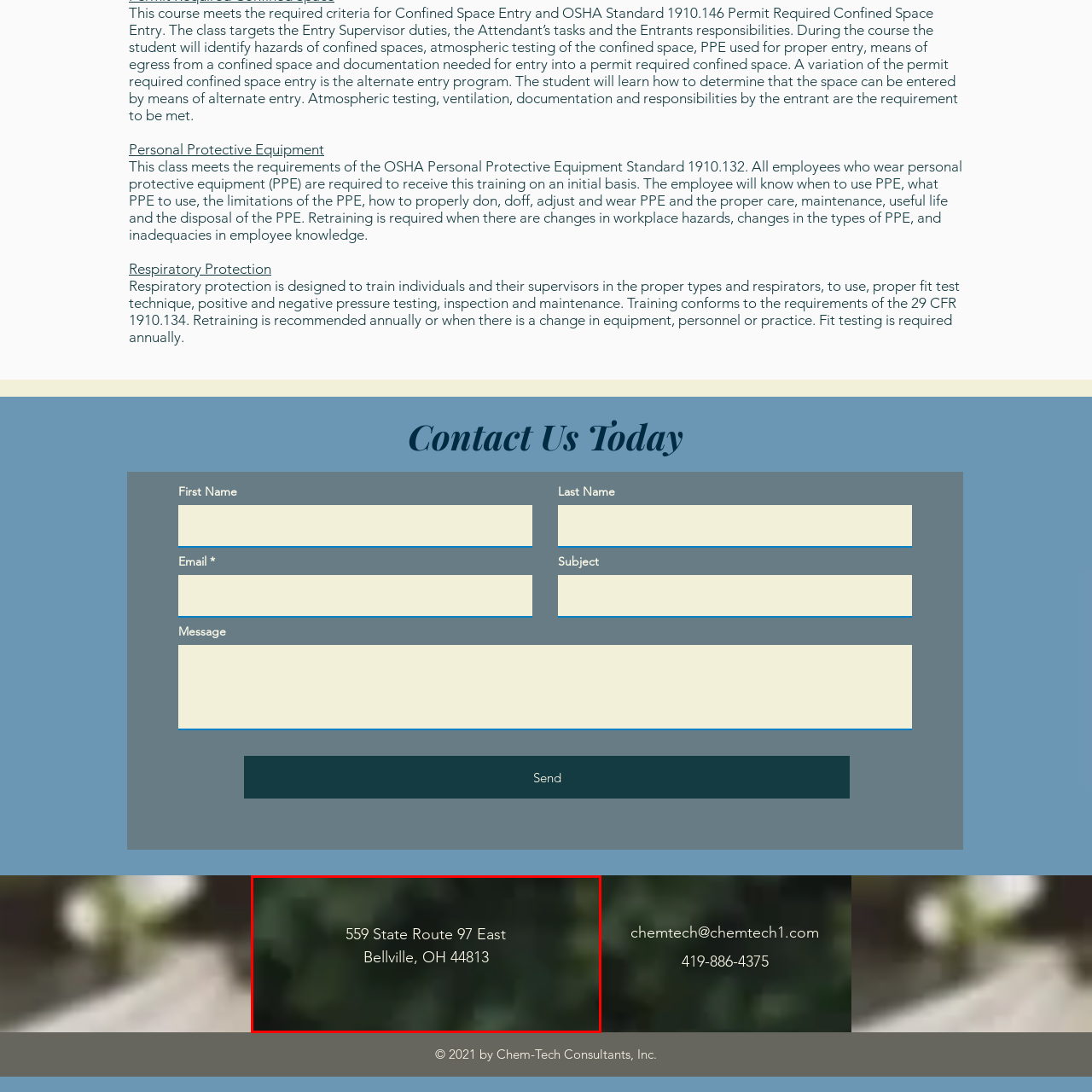Pay attention to the section of the image delineated by the white outline and provide a detailed response to the subsequent question, based on your observations: 
What is the purpose of the displayed address?

The caption states that the address serves as a point of contact for inquiries related to the services of Chem-Tech Consultants, Inc., which implies that the address is intended for individuals or organizations to reach out to the company for information or assistance regarding safety training and compliance.